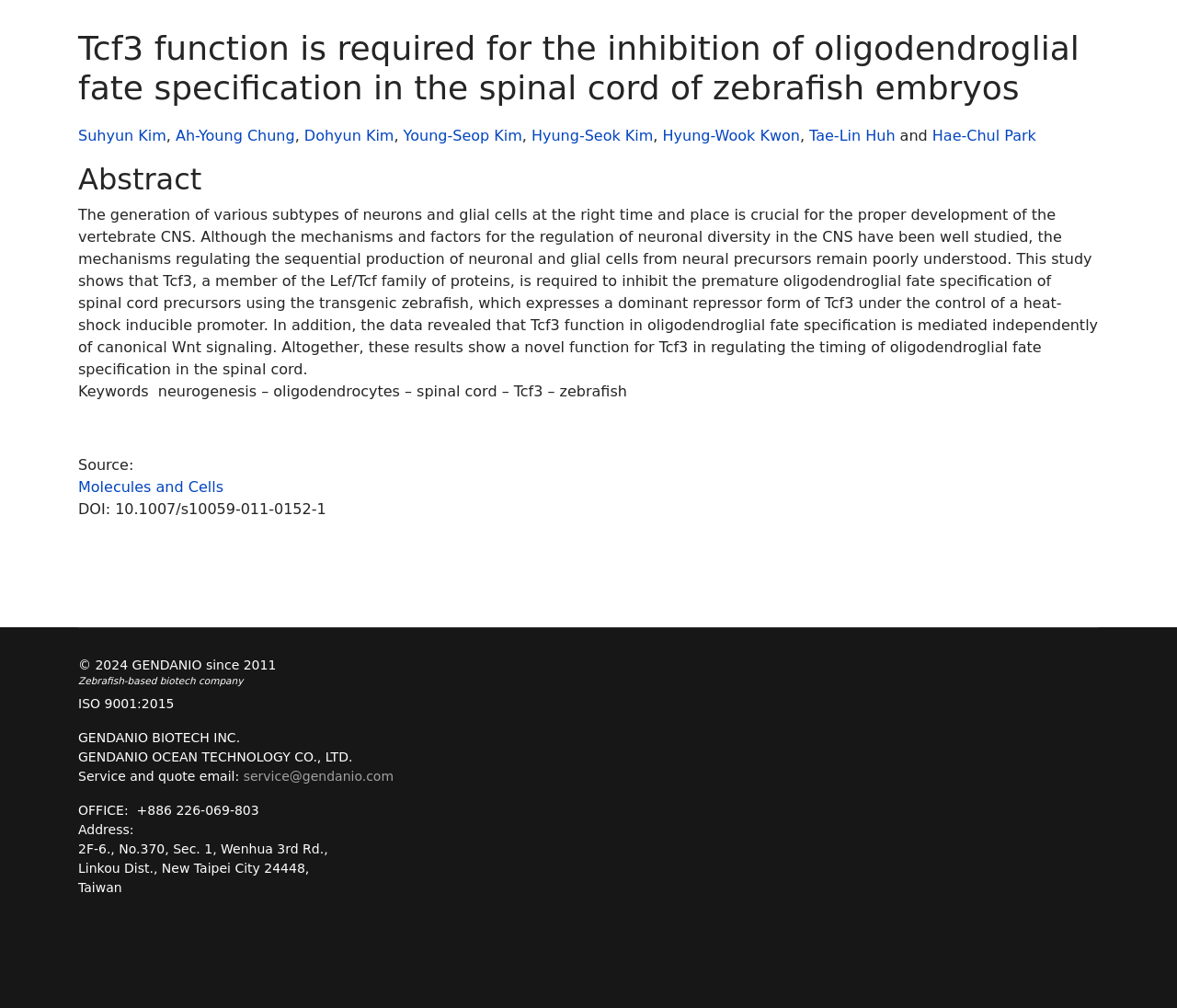Determine the bounding box coordinates of the UI element described below. Use the format (top-left x, top-left y, bottom-right x, bottom-right y) with floating point numbers between 0 and 1: service@gendanio.com

[0.207, 0.763, 0.334, 0.777]